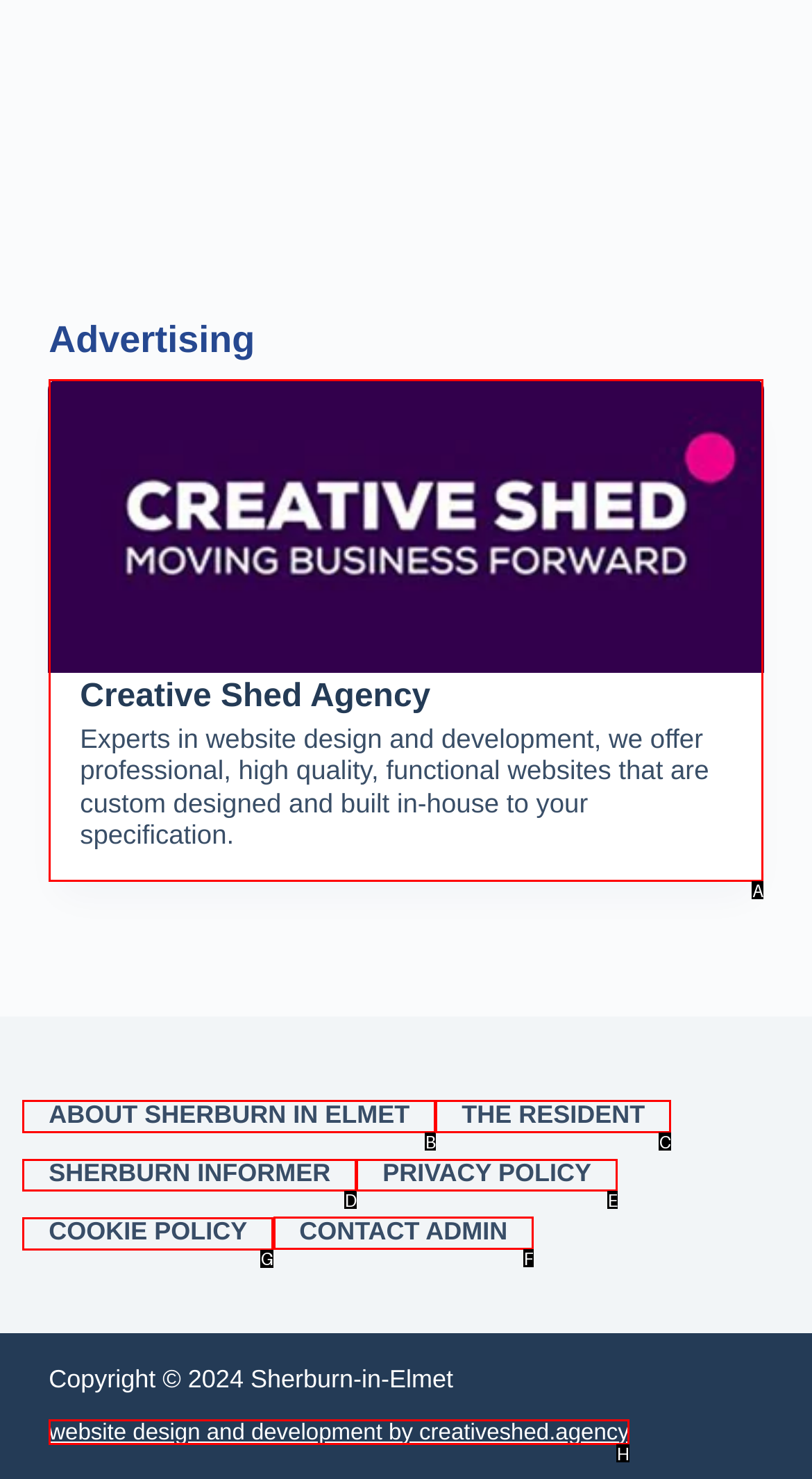Select the appropriate bounding box to fulfill the task: go to CONTACT ADMIN Respond with the corresponding letter from the choices provided.

F